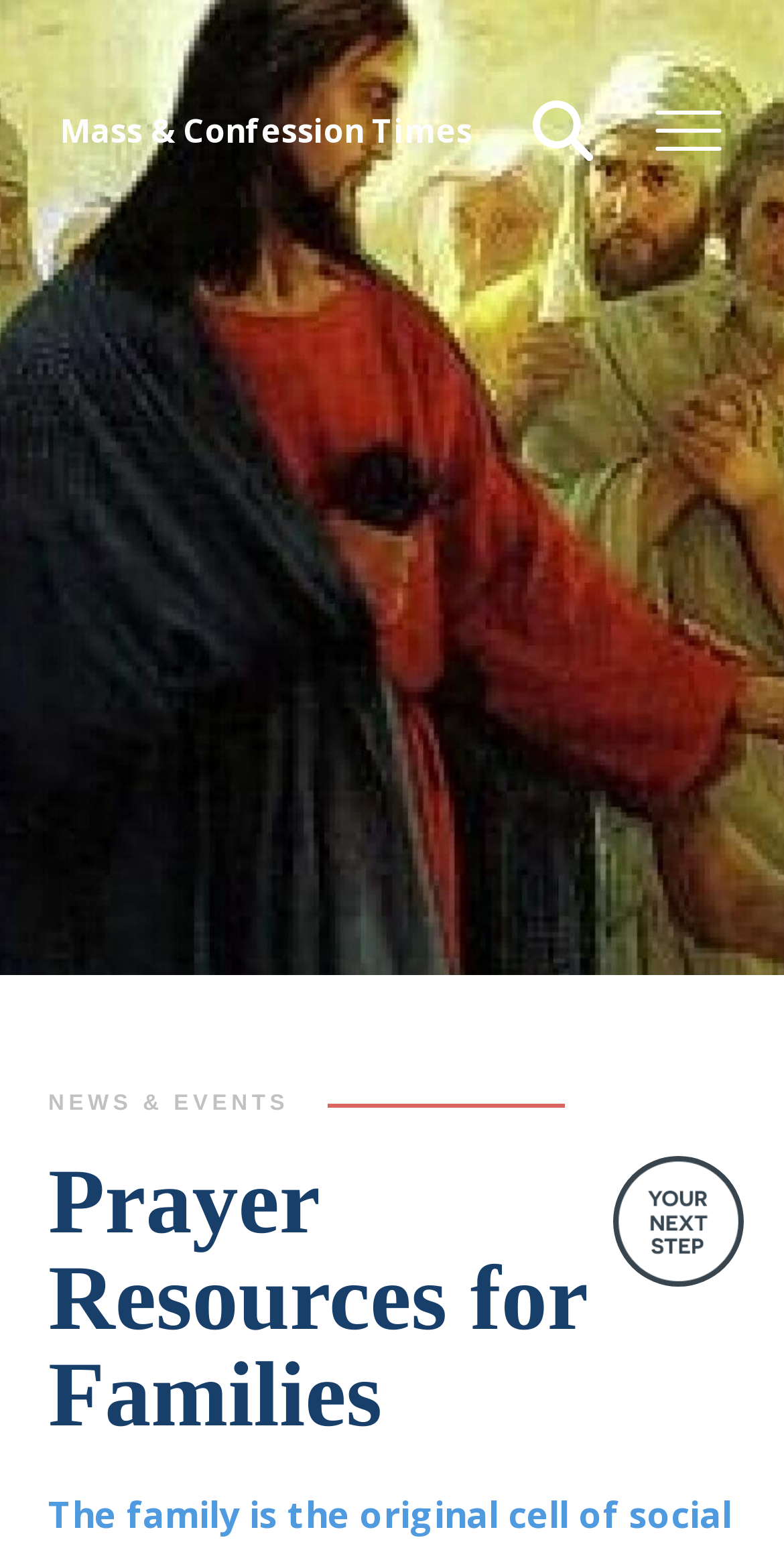Find the bounding box coordinates for the area you need to click to carry out the instruction: "Get in touch with the Parish". The coordinates should be four float numbers between 0 and 1, indicated as [left, top, right, bottom].

[0.082, 0.805, 0.918, 0.879]